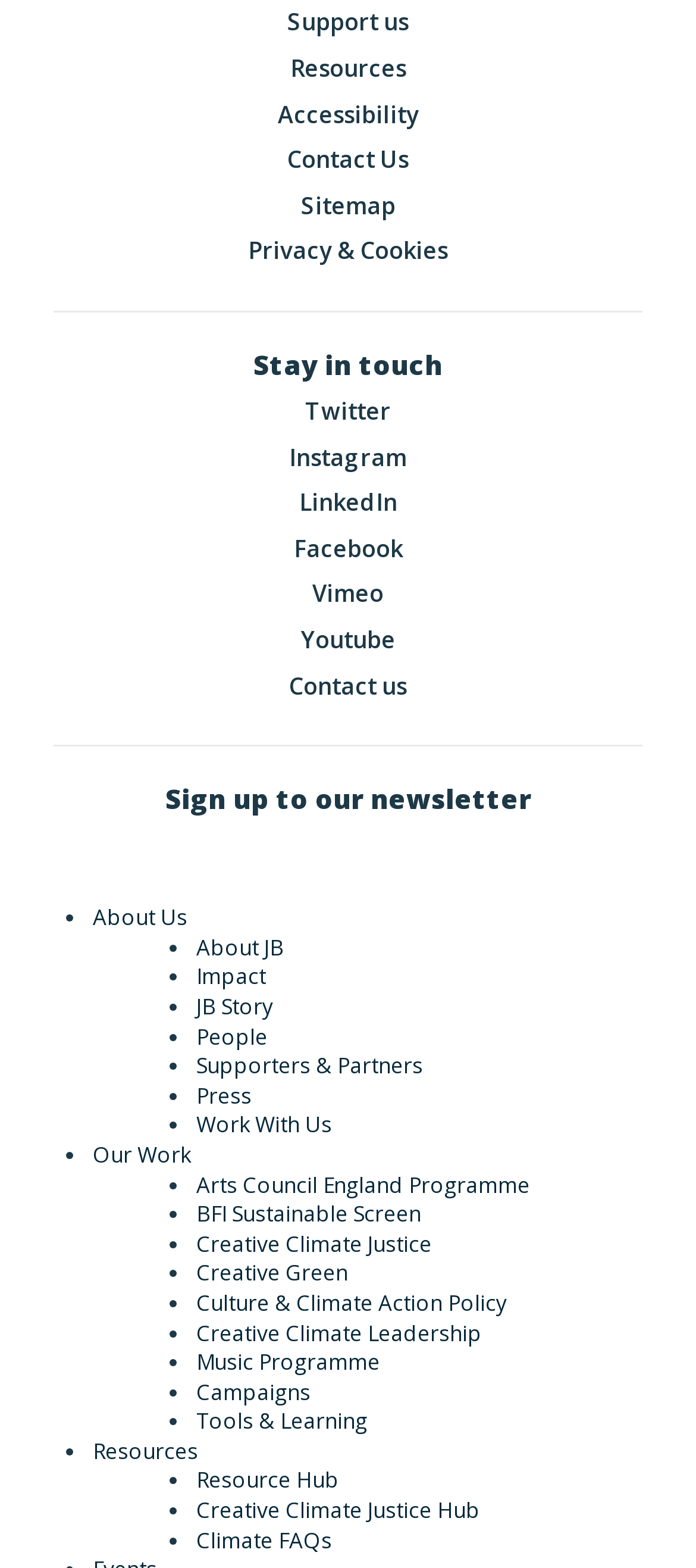What is the purpose of the webpage based on the links and text?
Can you provide a detailed and comprehensive answer to the question?

I analyzed the links and text on the webpage and found that they are related to creative climate action, sustainability, and environmental issues, suggesting that the purpose of the webpage is to promote and support these causes.